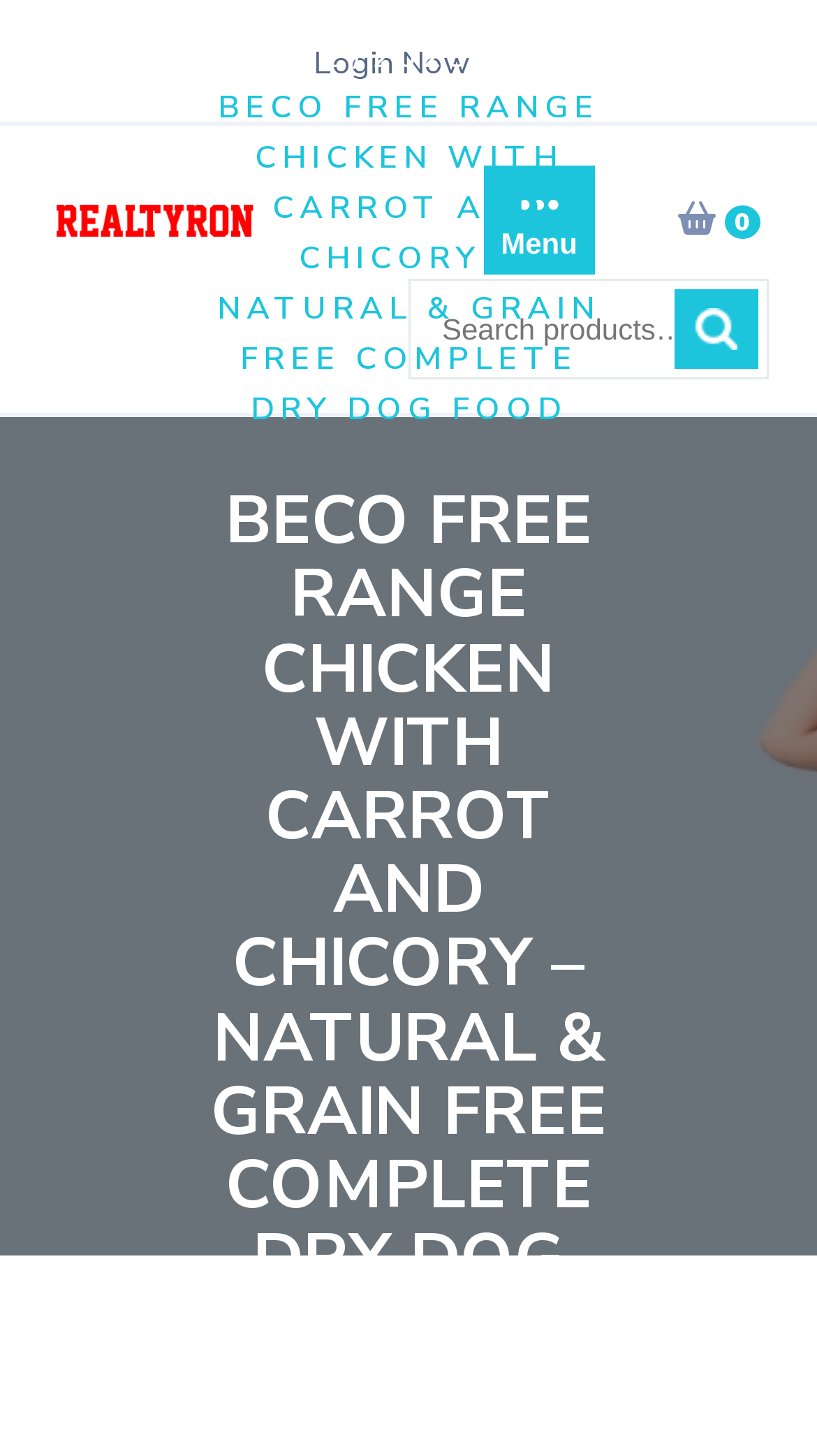Please reply to the following question using a single word or phrase: 
How many navigation links are there?

3